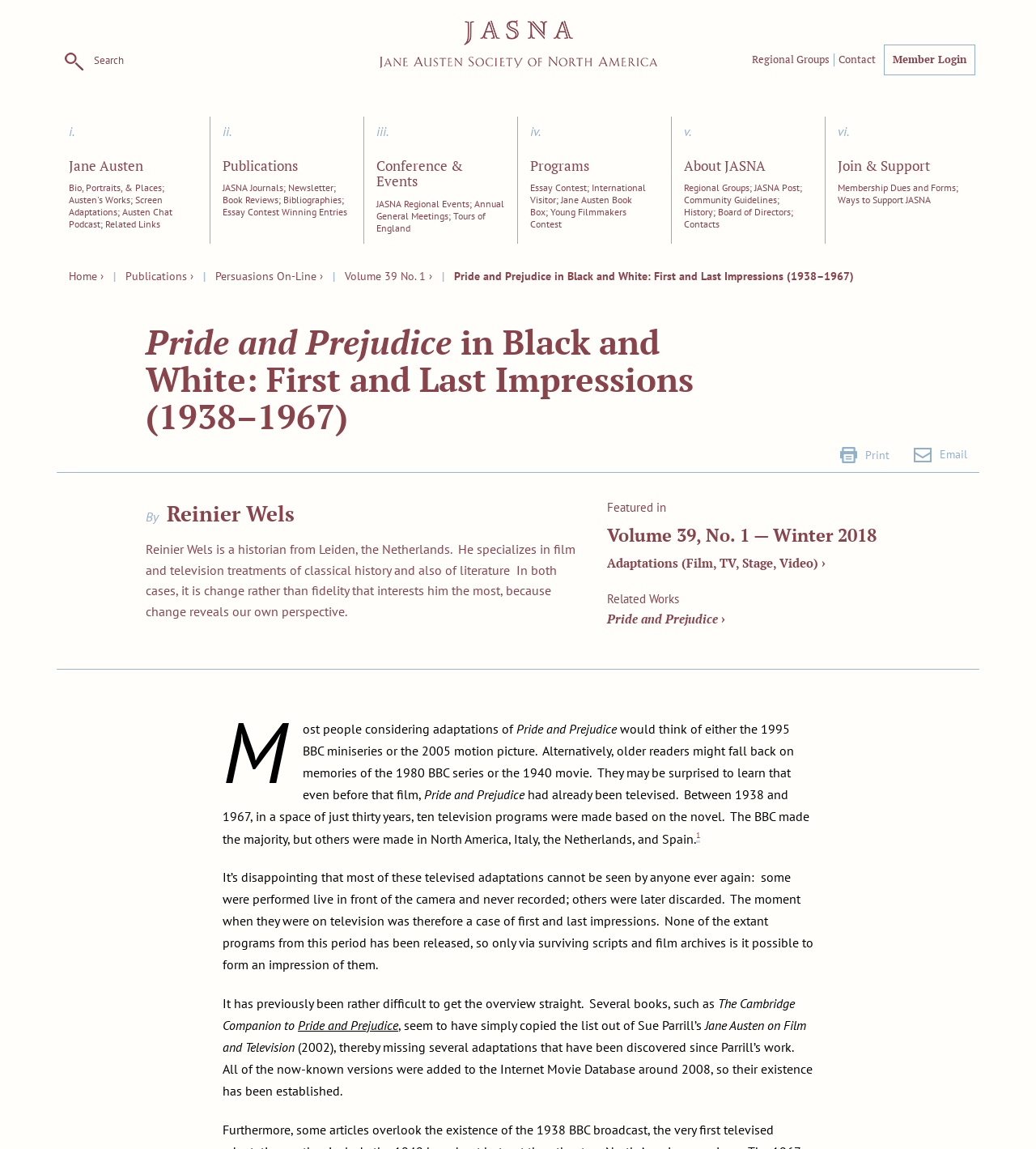Determine the bounding box coordinates of the clickable element necessary to fulfill the instruction: "Read the article Pride and Prejudice in Black and White: First and Last Impressions (1938–1967)". Provide the coordinates as four float numbers within the 0 to 1 range, i.e., [left, top, right, bottom].

[0.141, 0.281, 0.711, 0.378]